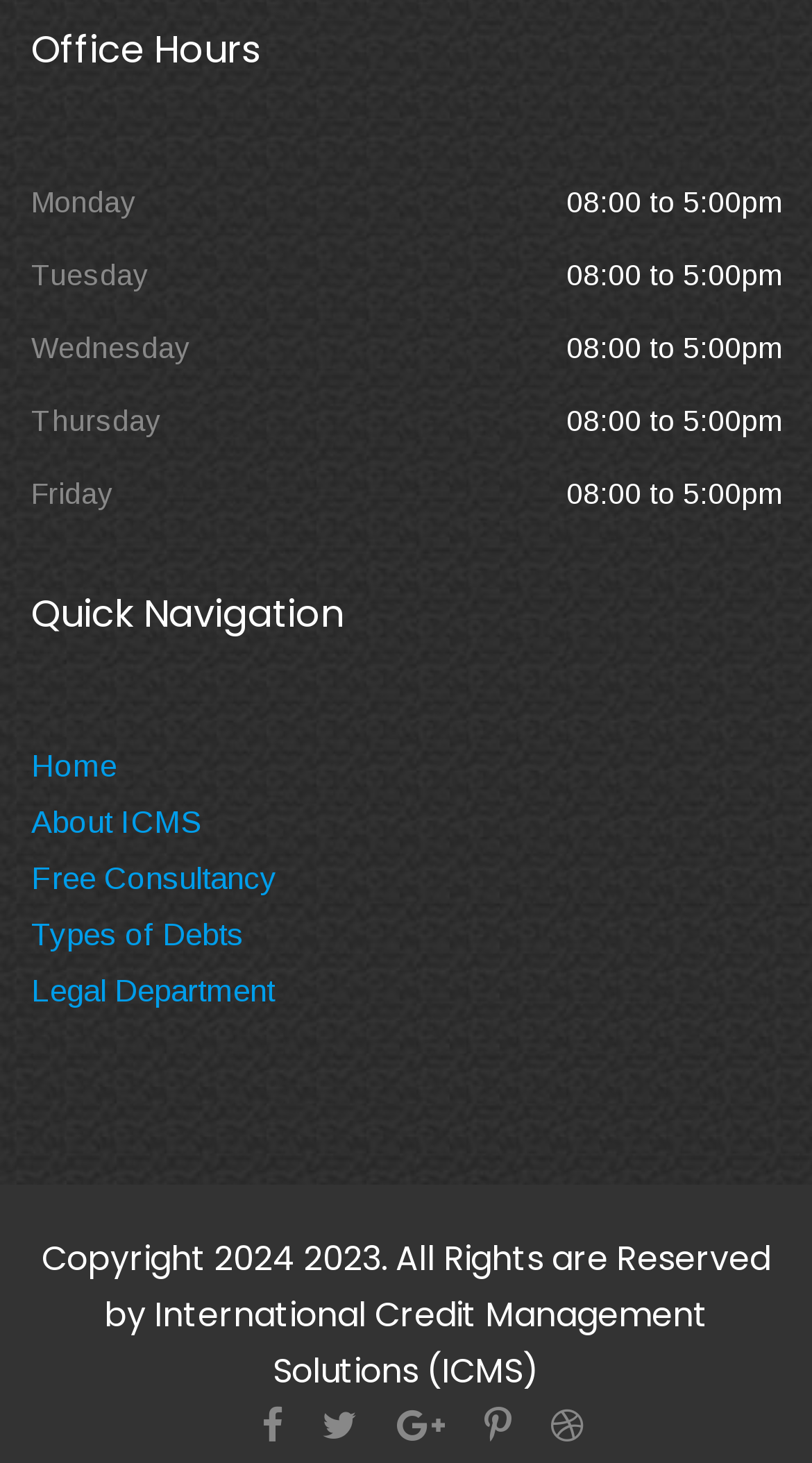Answer the question with a single word or phrase: 
What is the first day of the week mentioned in the Office Hours section?

Monday